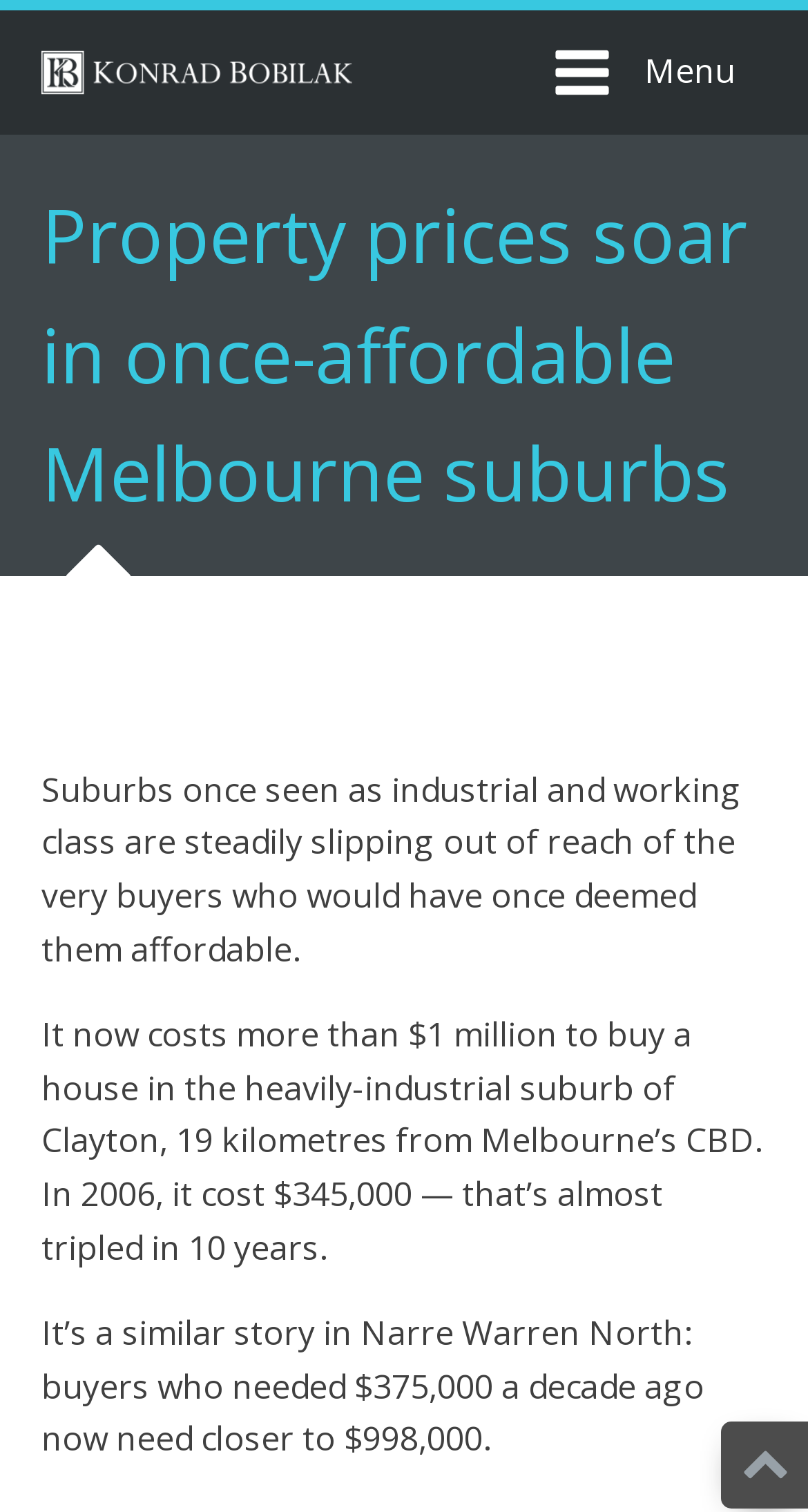What is the logo at the top left corner?
Kindly offer a comprehensive and detailed response to the question.

The logo at the top left corner is the Konrad Bobilak Logo, which is an image element with a bounding box coordinate of [0.051, 0.021, 0.436, 0.075].